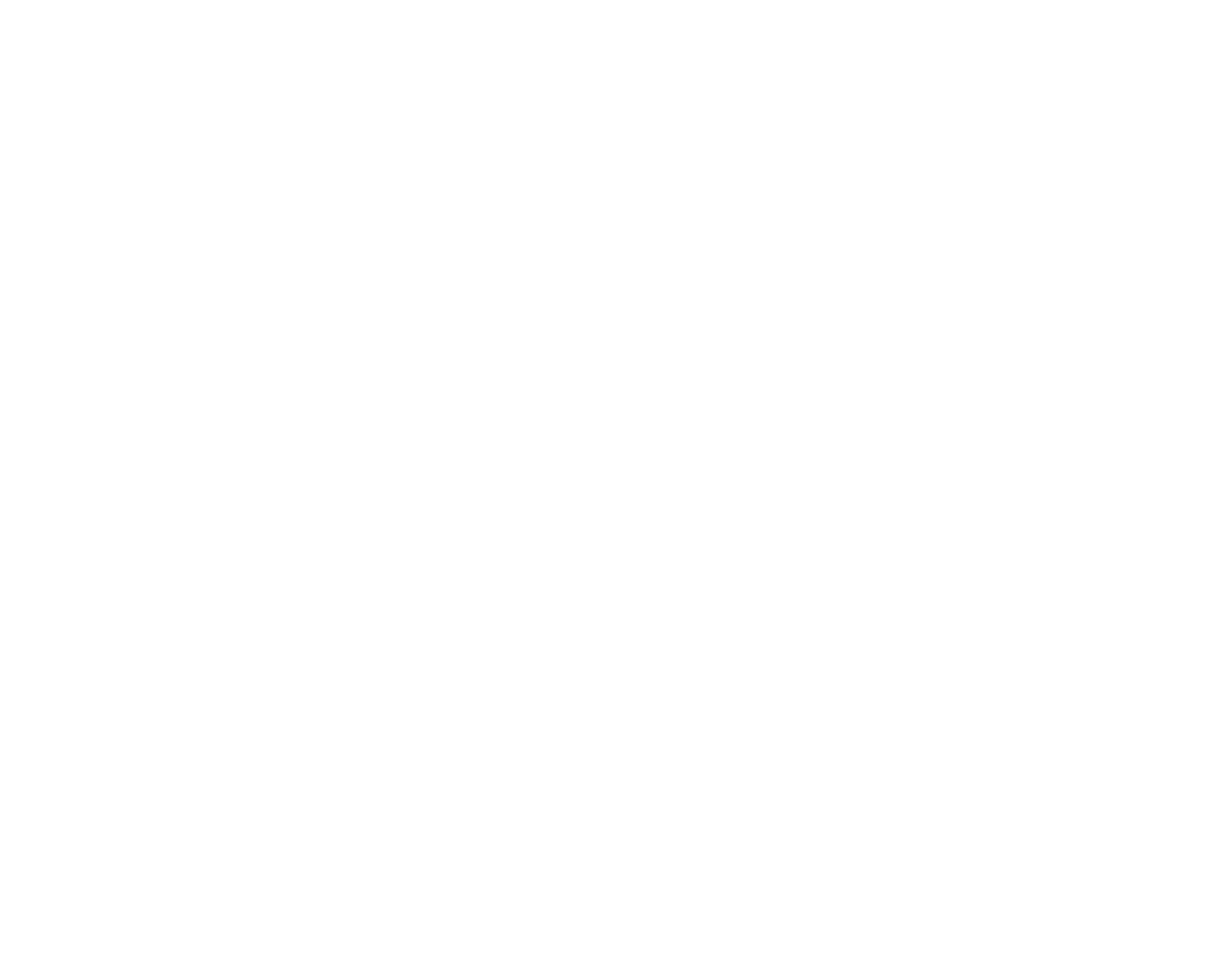Analyze the image and answer the question with as much detail as possible: 
What is the address of Oslo Nye Høyskole?

I found the address by looking at the link with the text 'Lovisenberggata 13, 0456 OSLO' which is located under the 'Kontakt oss' heading.